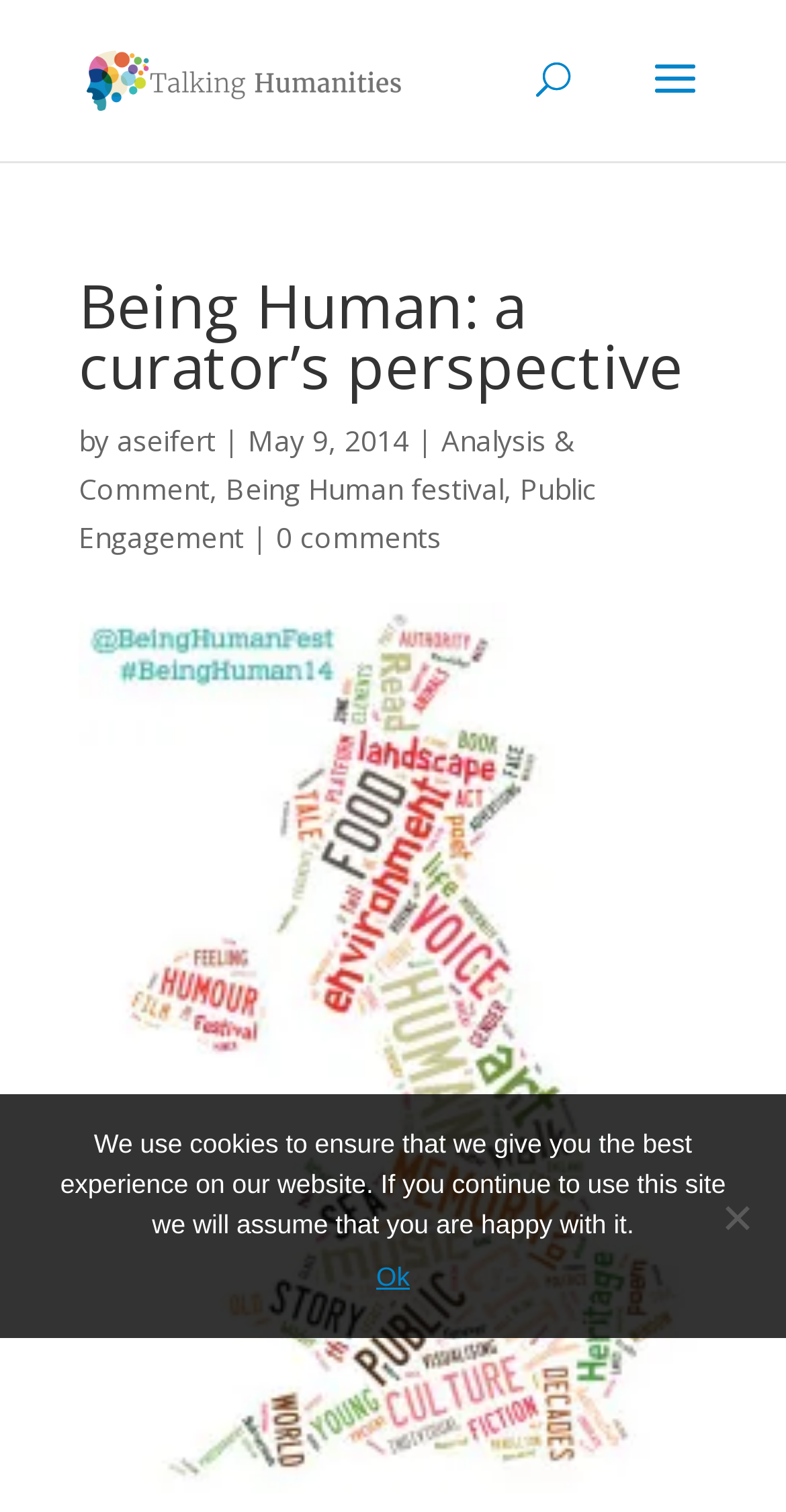How many comments does the article have?
Please use the image to provide a one-word or short phrase answer.

0 comments